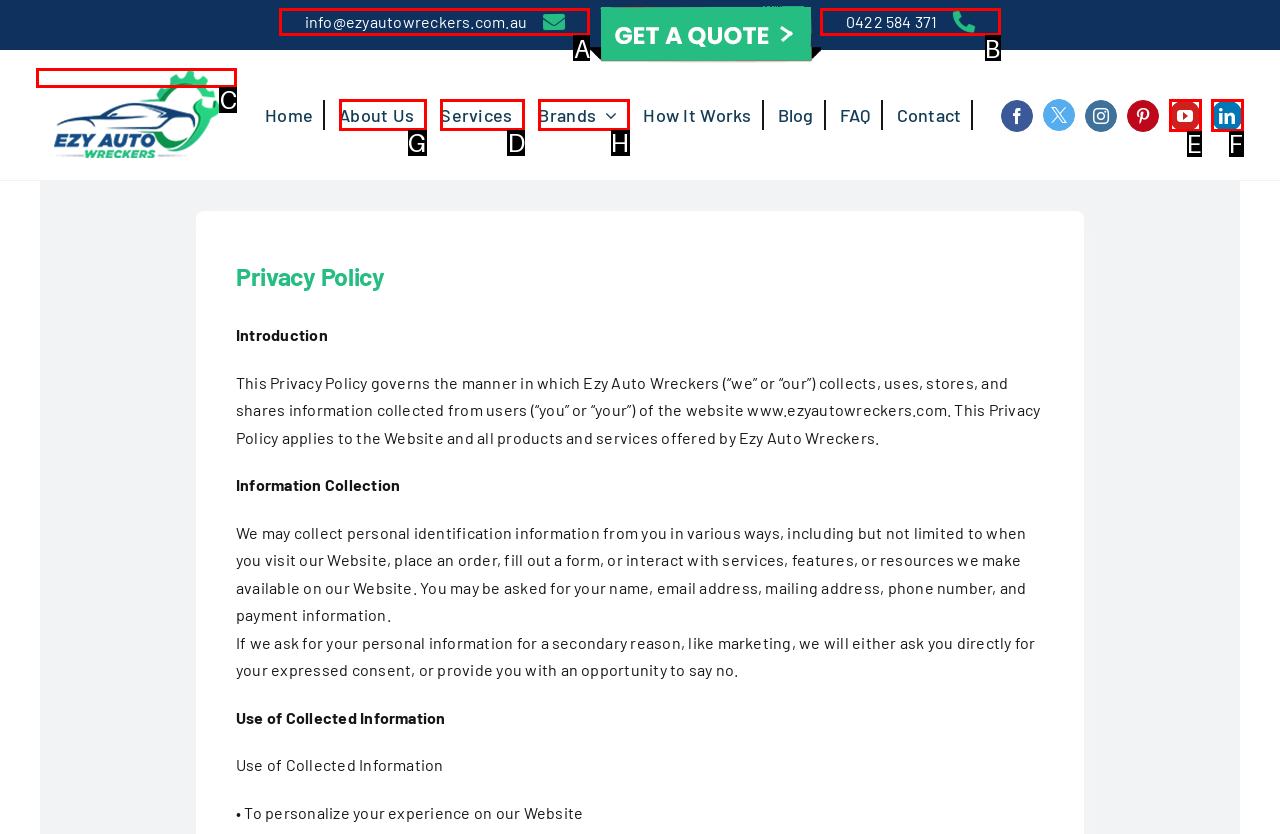For the task: Learn about our Services, identify the HTML element to click.
Provide the letter corresponding to the right choice from the given options.

D